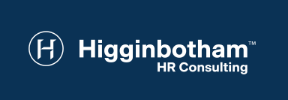What is the color of the background?
Using the image, respond with a single word or phrase.

Deep blue